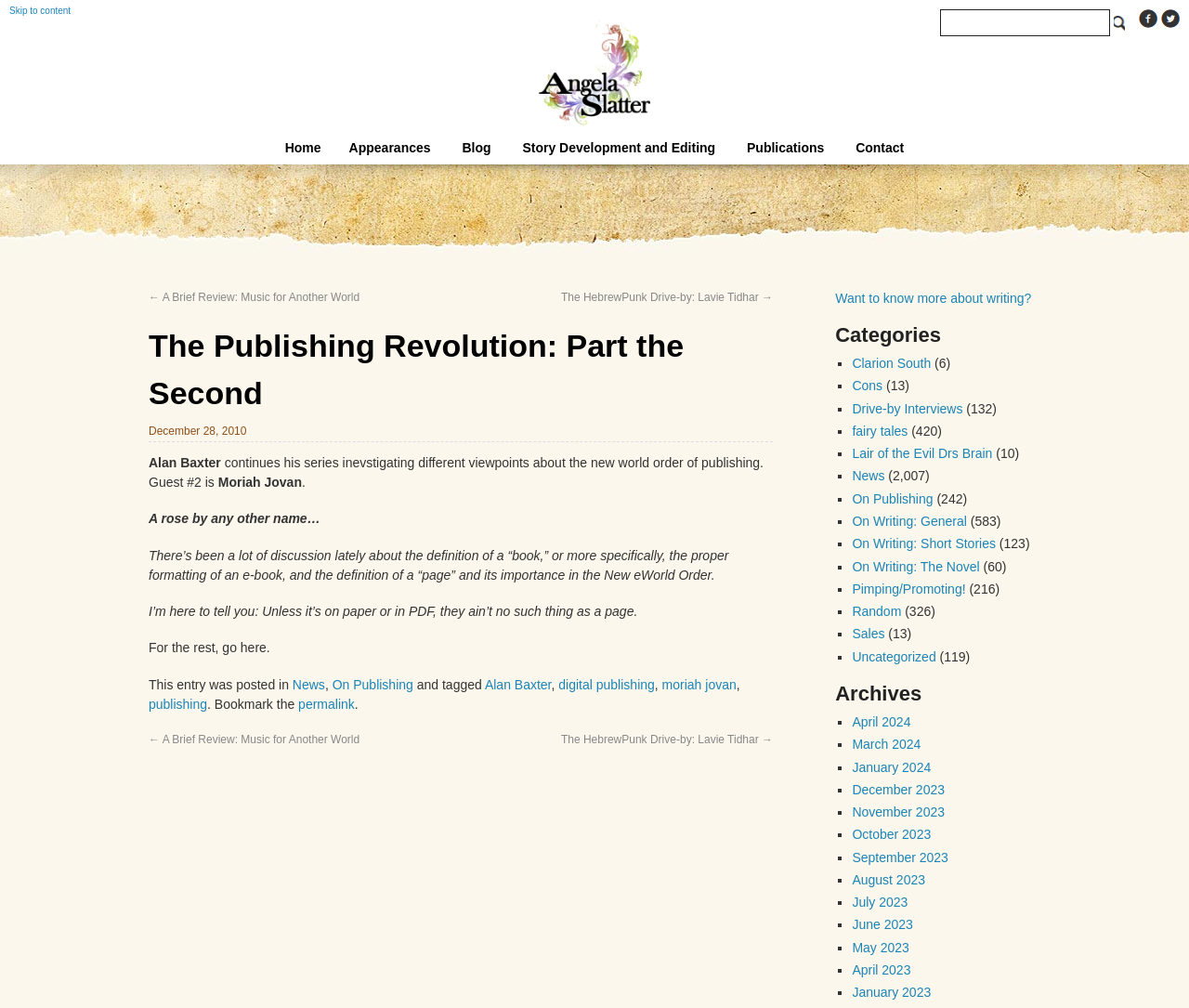Using the webpage screenshot and the element description On Writing: General, determine the bounding box coordinates. Specify the coordinates in the format (top-left x, top-left y, bottom-right x, bottom-right y) with values ranging from 0 to 1.

[0.717, 0.51, 0.813, 0.524]